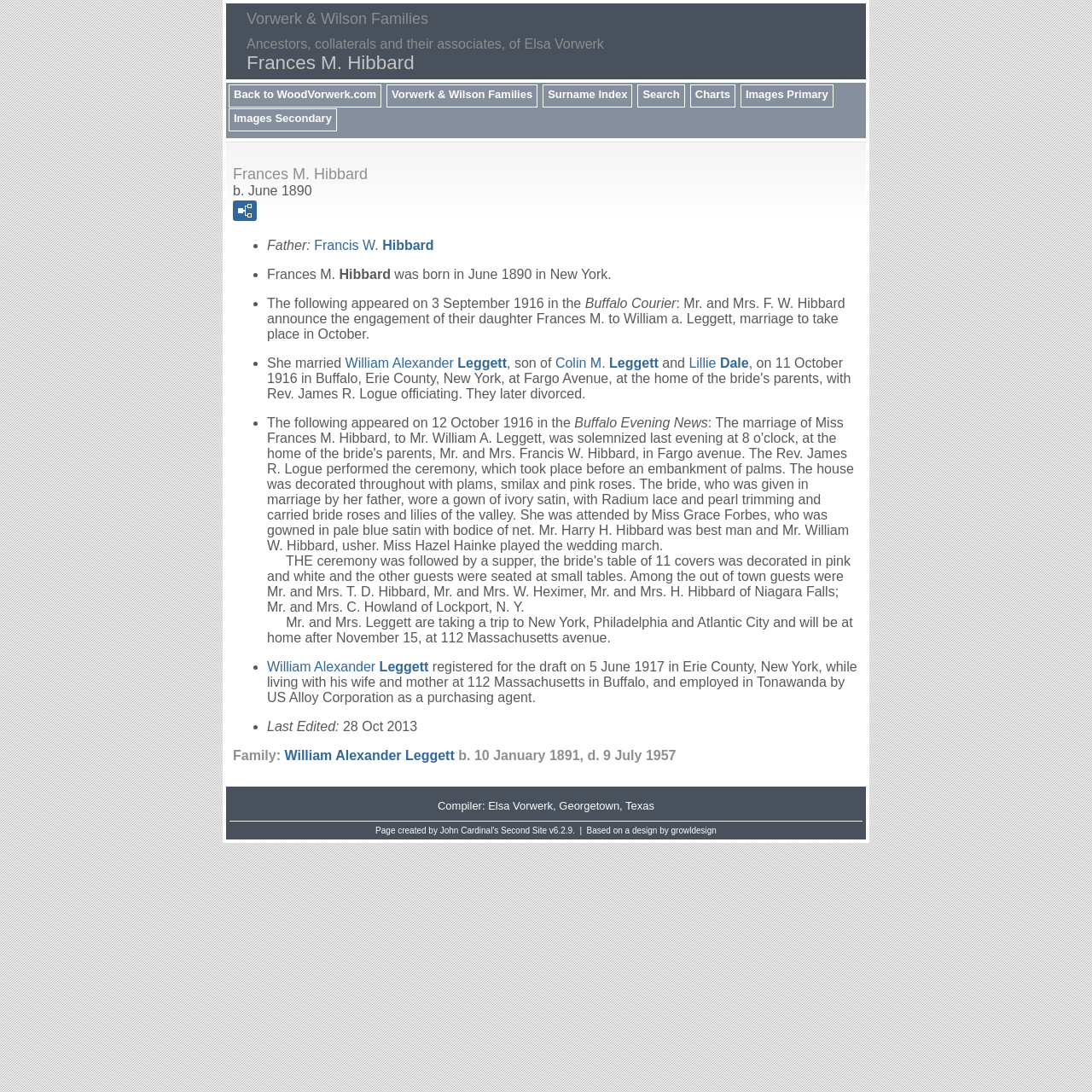Can you specify the bounding box coordinates for the region that should be clicked to fulfill this instruction: "Go back to WoodVorwerk.com".

[0.212, 0.078, 0.347, 0.095]